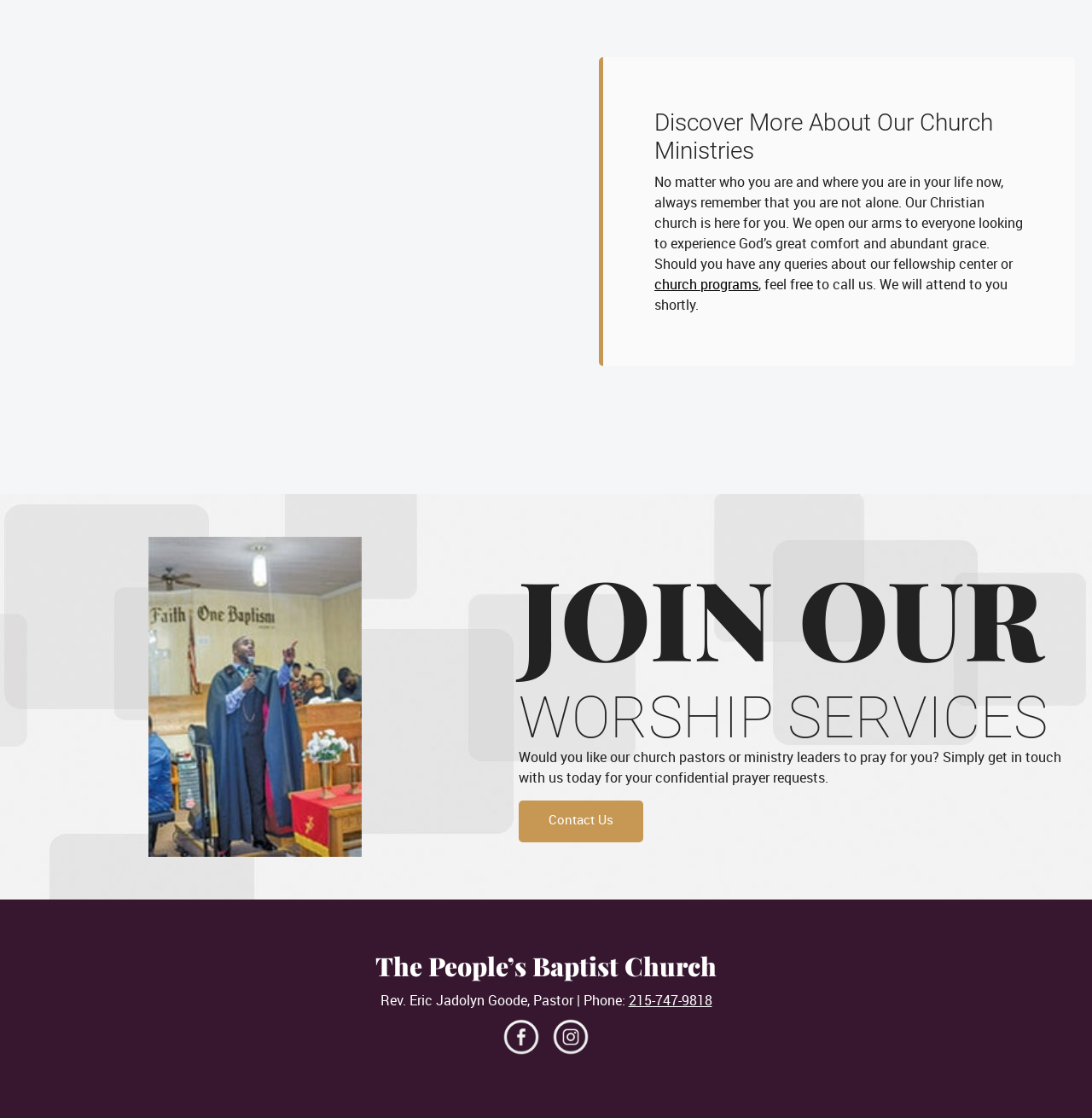What is the purpose of the church?
Using the details from the image, give an elaborate explanation to answer the question.

I inferred the purpose of the church by reading the static text element that says 'Our Christian church is here for you. We open our arms to everyone looking to experience God’s great comfort and abundant grace.' This suggests that the church aims to provide comfort and grace to its members.